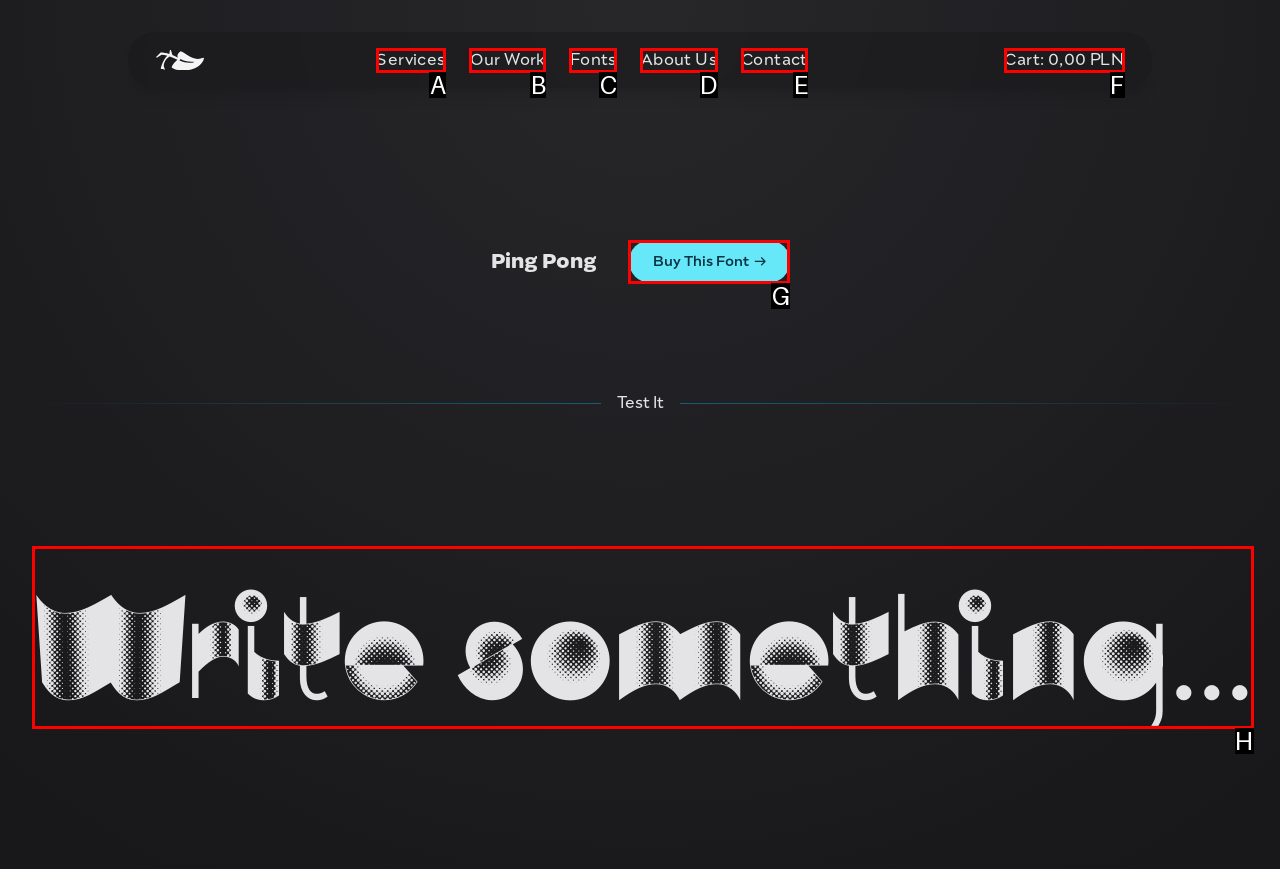Tell me the letter of the correct UI element to click for this instruction: Click on the link to learn more about Planview. Answer with the letter only.

None